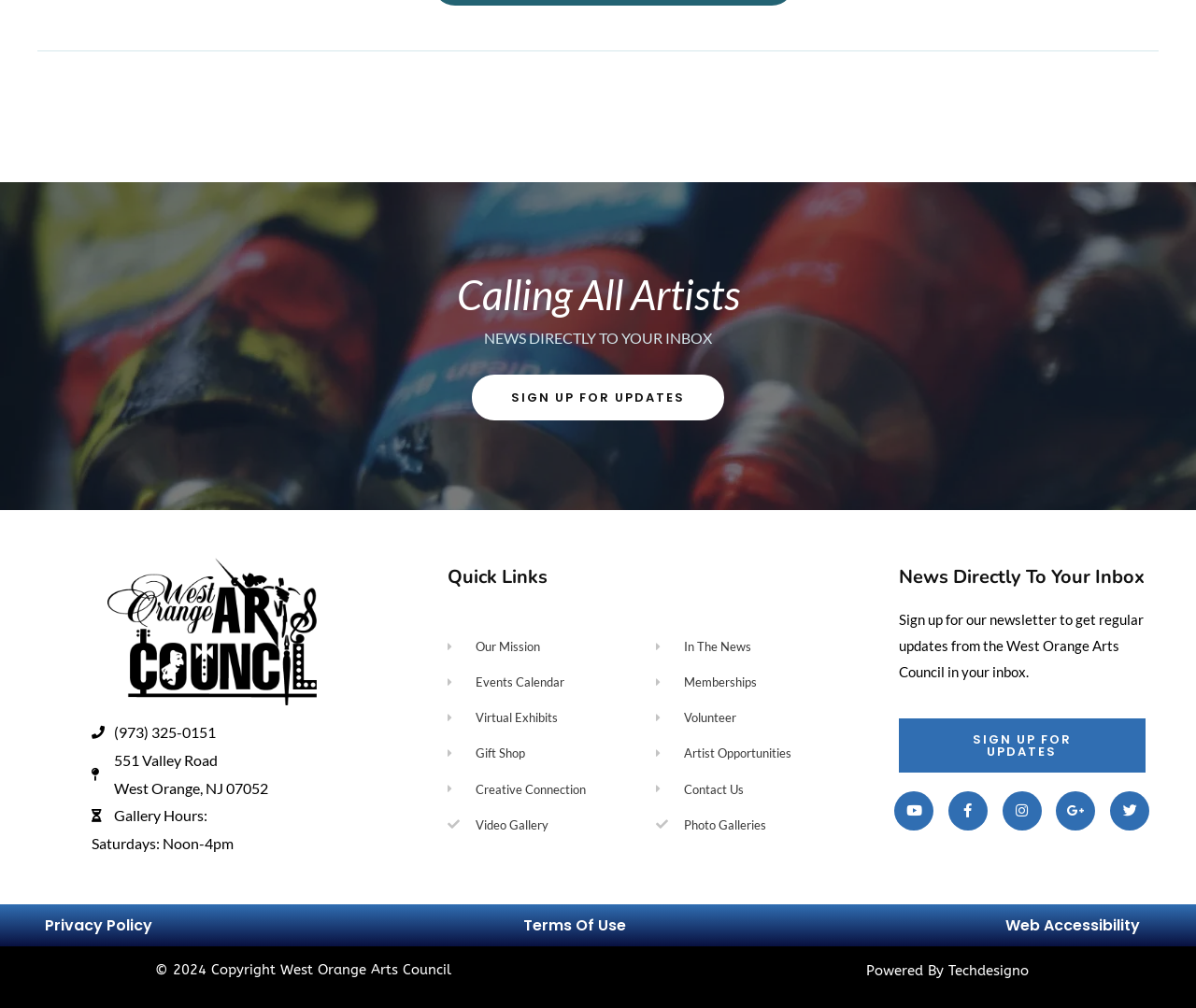Determine the bounding box coordinates of the section I need to click to execute the following instruction: "Follow on Youtube". Provide the coordinates as four float numbers between 0 and 1, i.e., [left, top, right, bottom].

[0.748, 0.785, 0.781, 0.824]